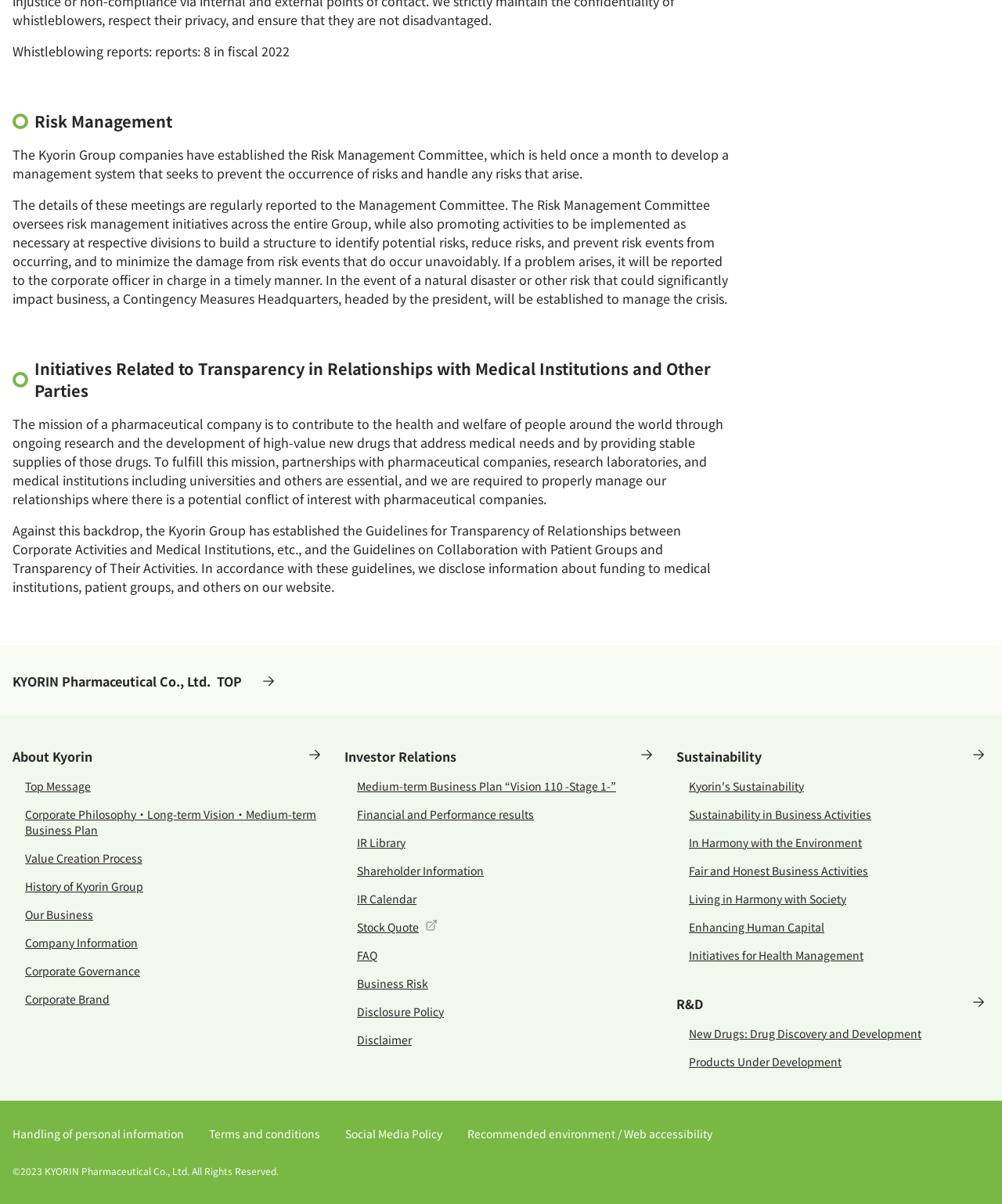What is the name of the company?
Please provide a single word or phrase as the answer based on the screenshot.

KYORIN Pharmaceutical Co., Ltd.